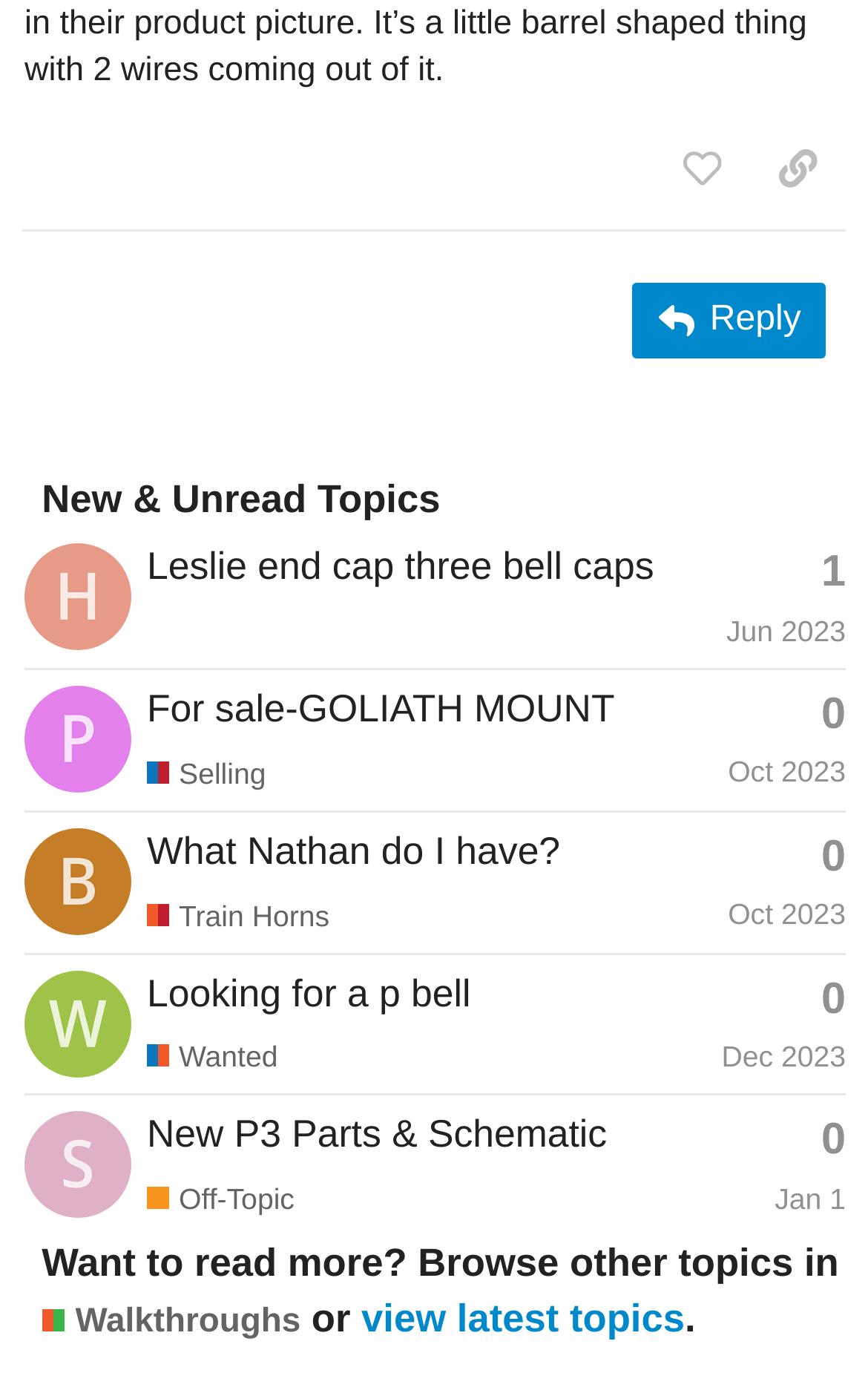Who is the latest poster of the second topic?
Answer the question with just one word or phrase using the image.

pktwestbrook